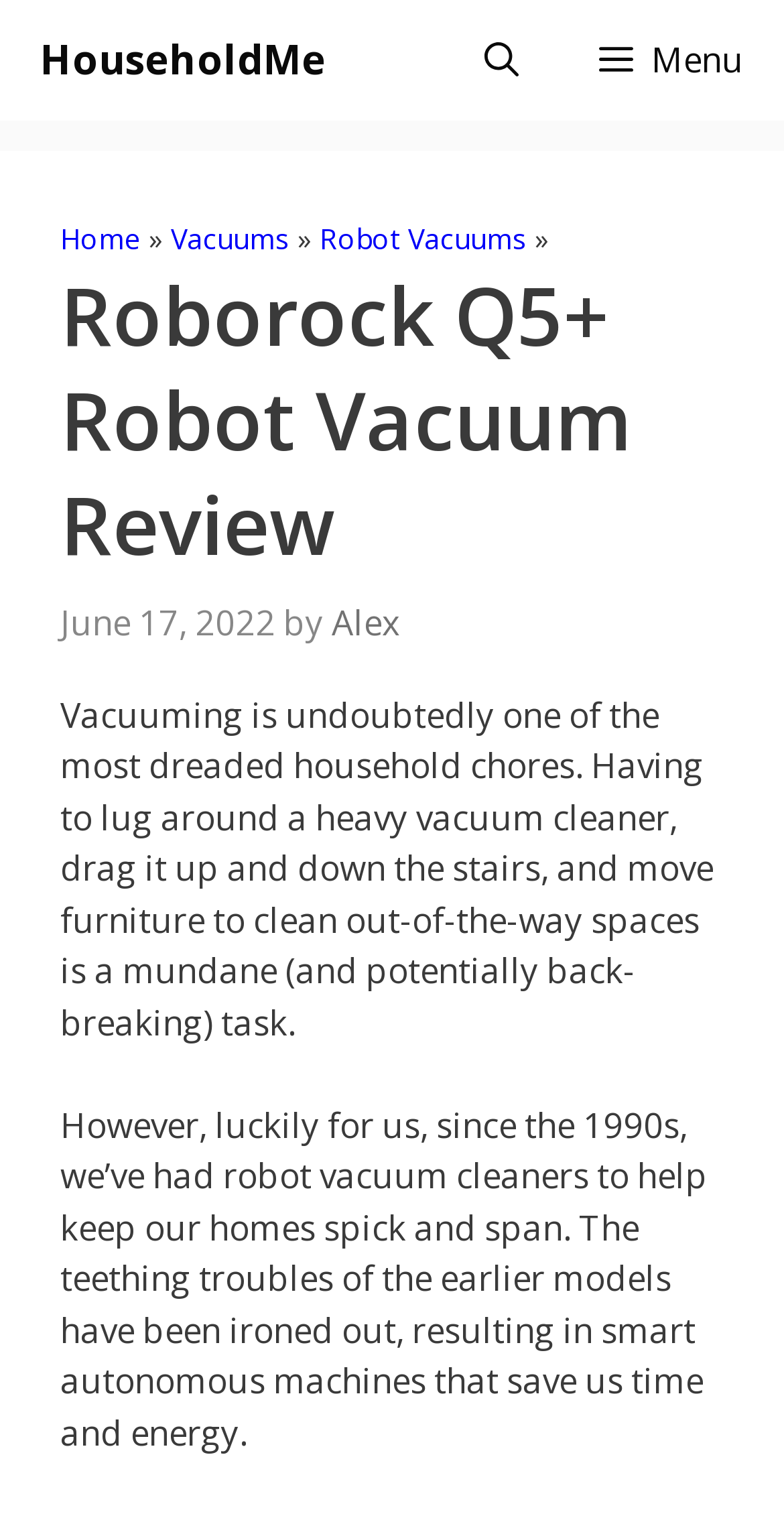Please respond in a single word or phrase: 
What is the main topic of the webpage?

Robot Vacuum Review